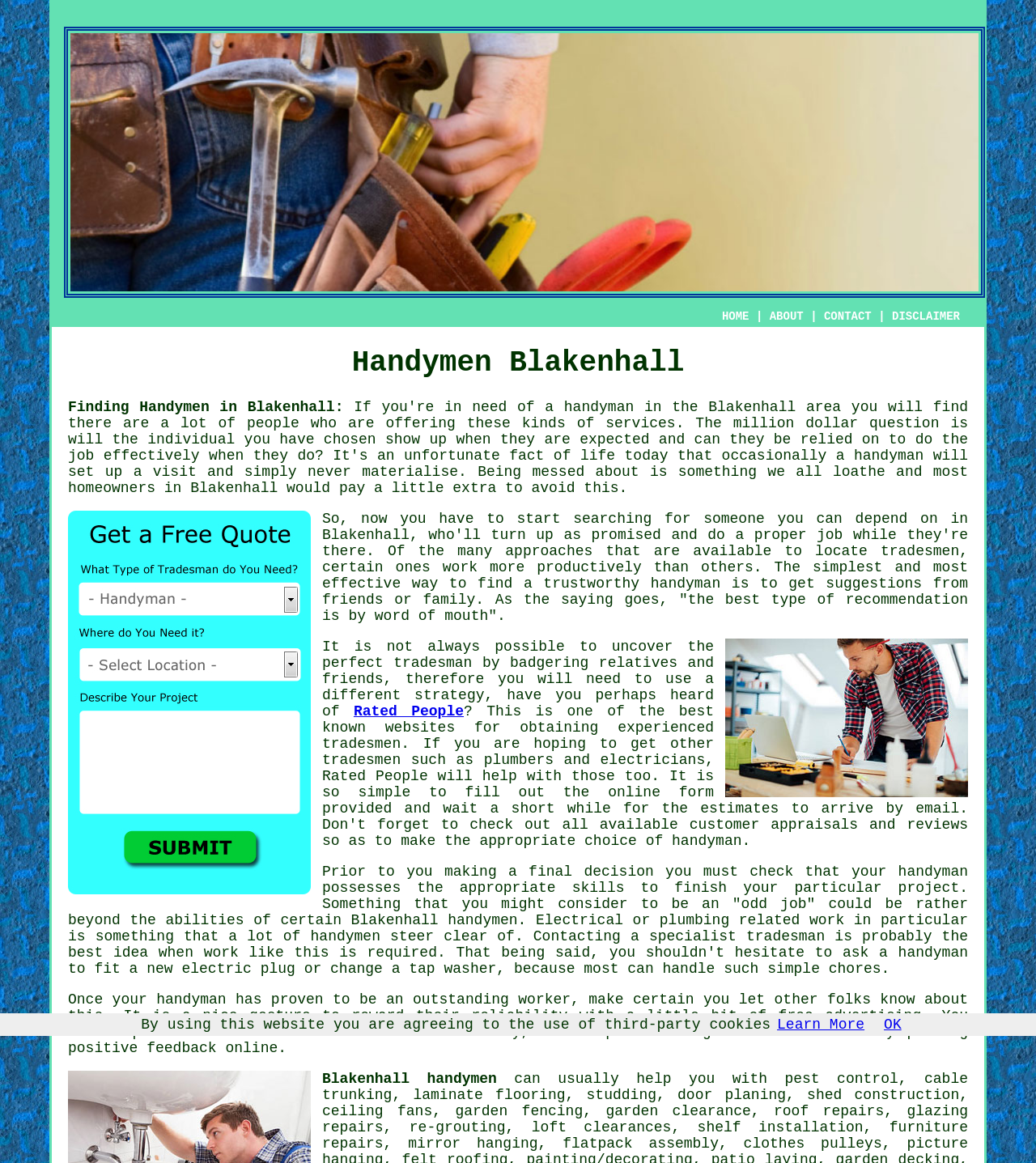Locate the bounding box coordinates of the clickable area needed to fulfill the instruction: "Click on 'feedback online'".

[0.142, 0.894, 0.268, 0.908]